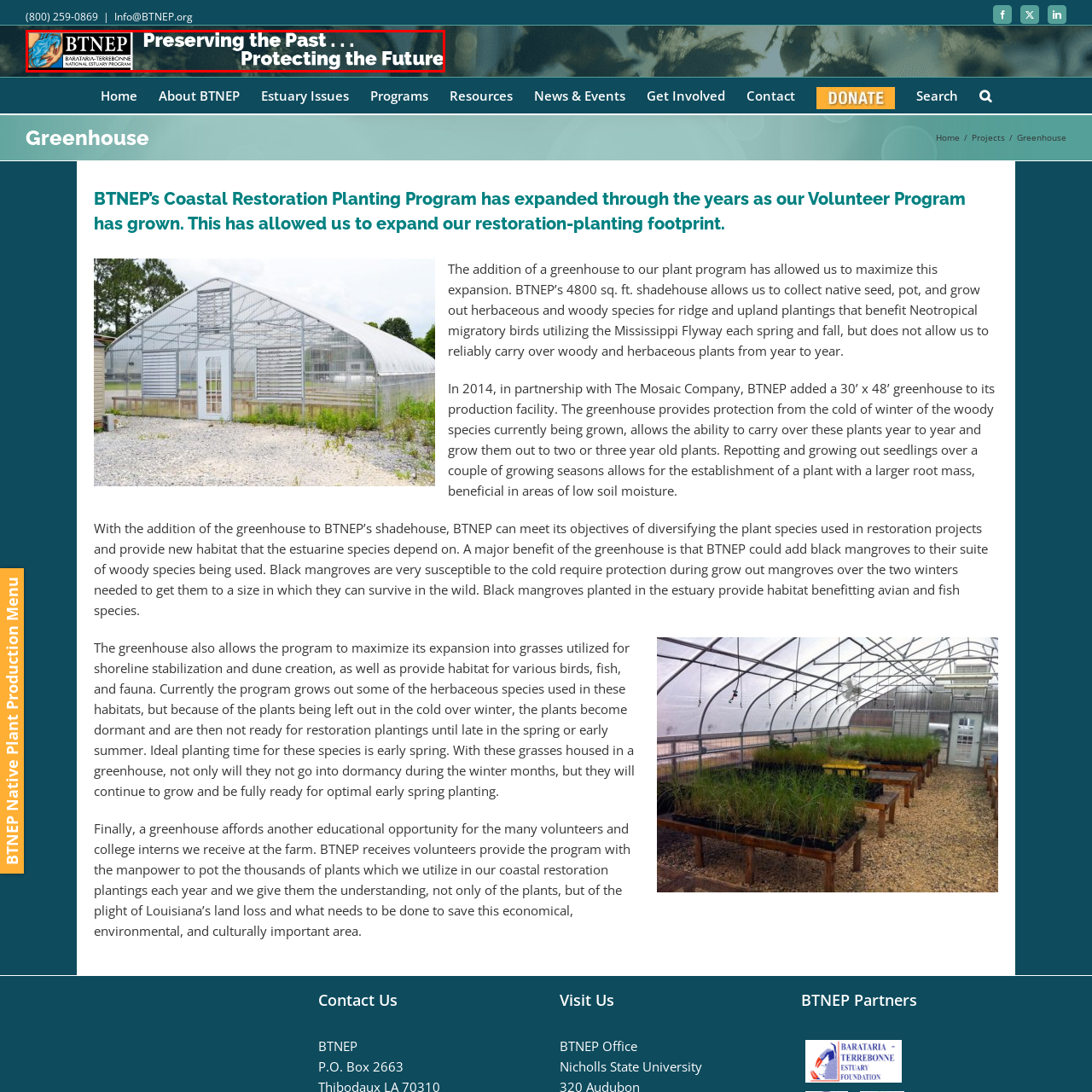What is the dual commitment reflected in the banner design?
Carefully examine the content inside the red bounding box and give a detailed response based on what you observe.

The caption explains that the banner design highlights the dual commitment to environmental stewardship and education, reflecting BTNEP's ongoing efforts in coastal restoration and habitat preservation within the Louisiana ecosystem, demonstrating the organization's multifaceted approach to conservation.